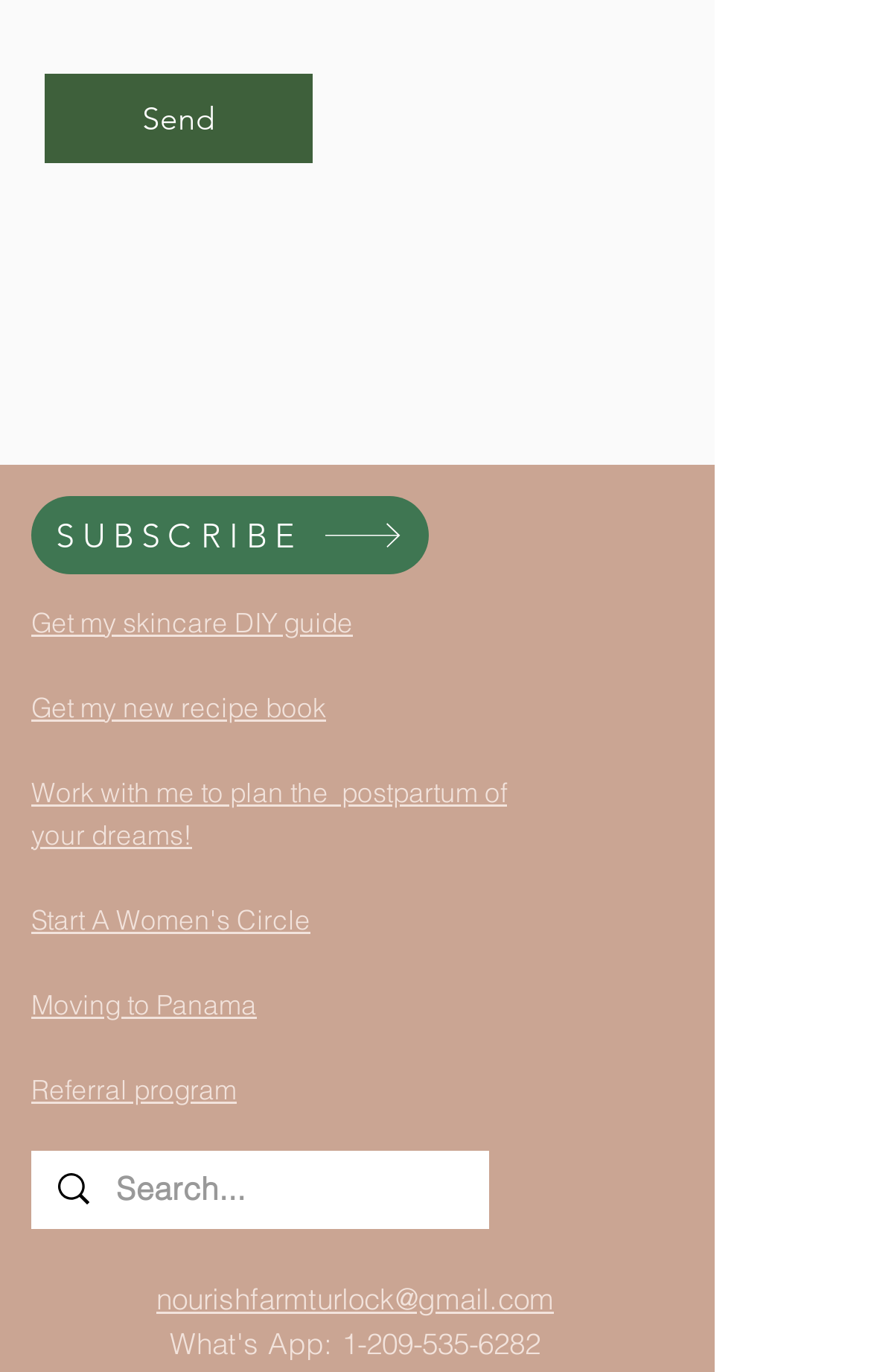Predict the bounding box of the UI element based on the description: "Referral program". The coordinates should be four float numbers between 0 and 1, formatted as [left, top, right, bottom].

[0.036, 0.784, 0.272, 0.807]